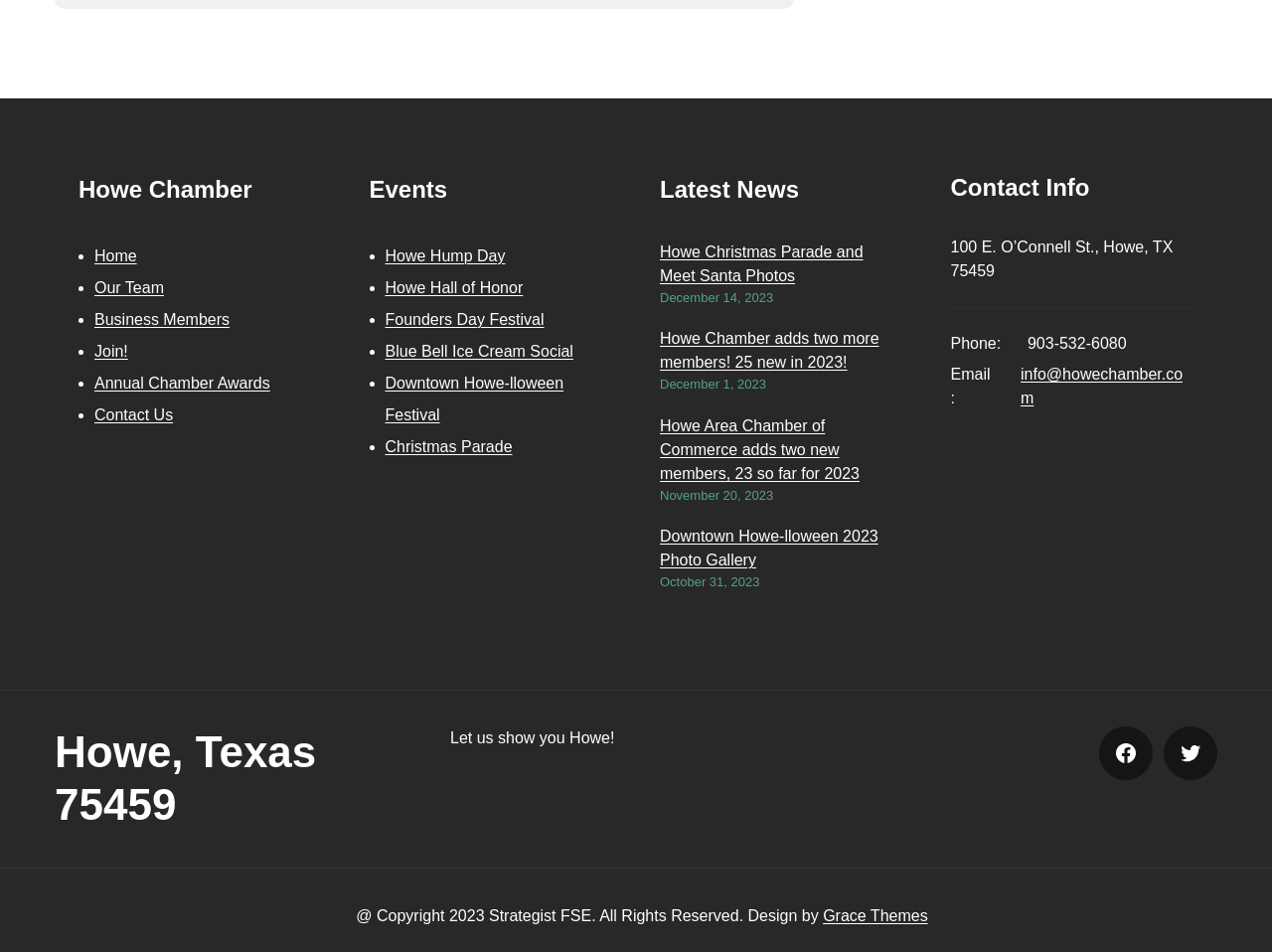What is the address of the chamber?
Provide an in-depth answer to the question, covering all aspects.

I located a StaticText element with the address '100 E. O’Connell St., Howe, TX 75459' at coordinates [0.747, 0.251, 0.922, 0.293]. This suggests that the address of the chamber is '100 E. O’Connell St., Howe, TX 75459'.